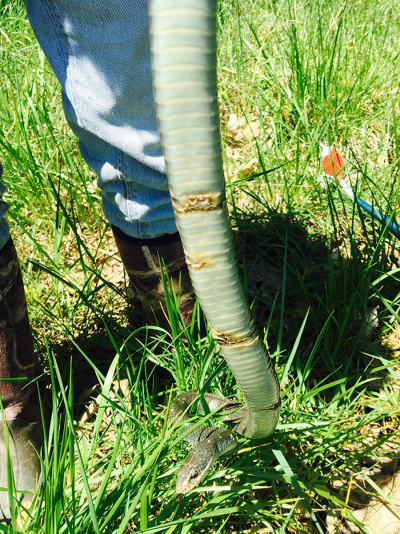What is the name of the disease threatening snake populations?
Using the screenshot, give a one-word or short phrase answer.

Snake Fungal Disease (SFD)